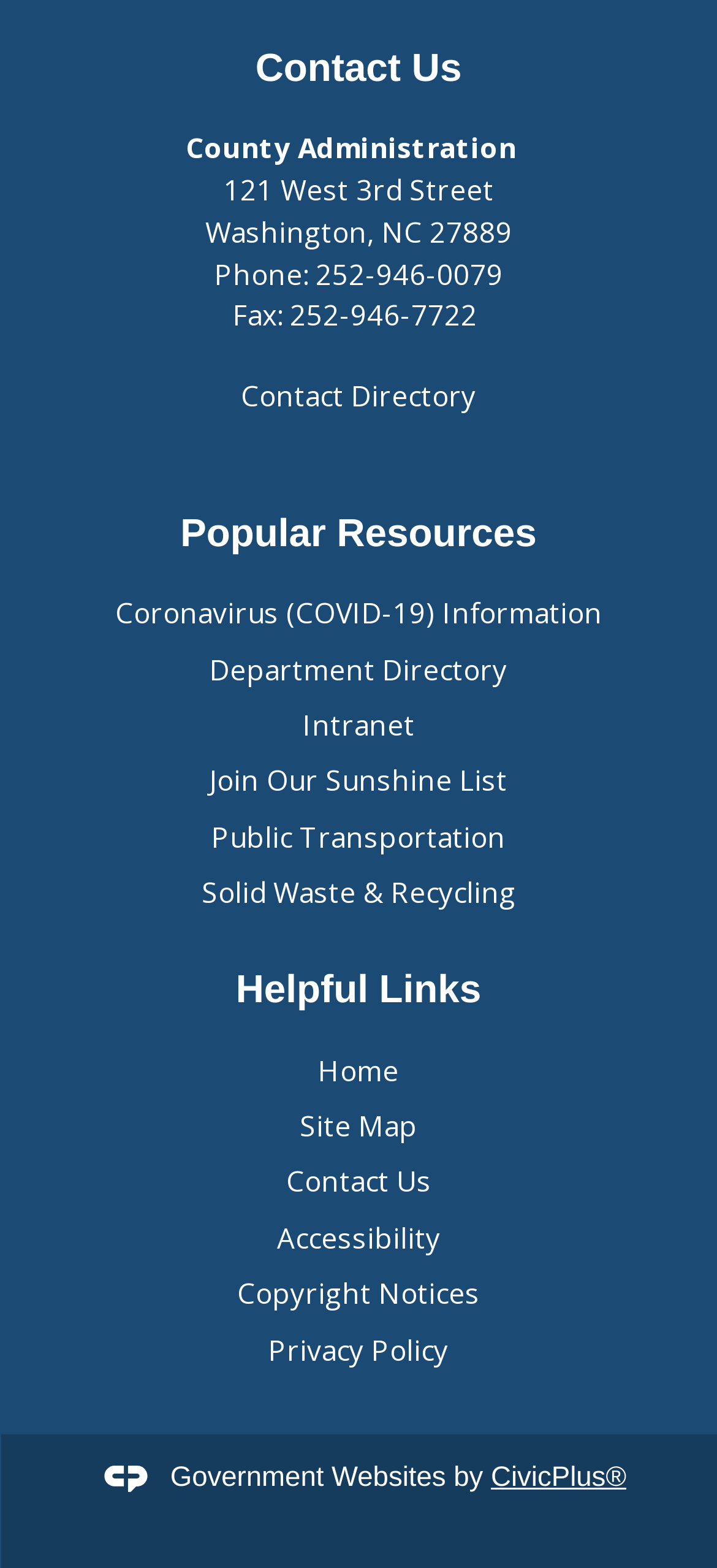Find the bounding box coordinates of the clickable area required to complete the following action: "Click the Burr & Forman LLP logo".

None